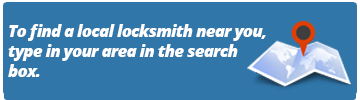What is the purpose of the text prompt?
Please provide a single word or phrase based on the screenshot.

To find a local locksmith